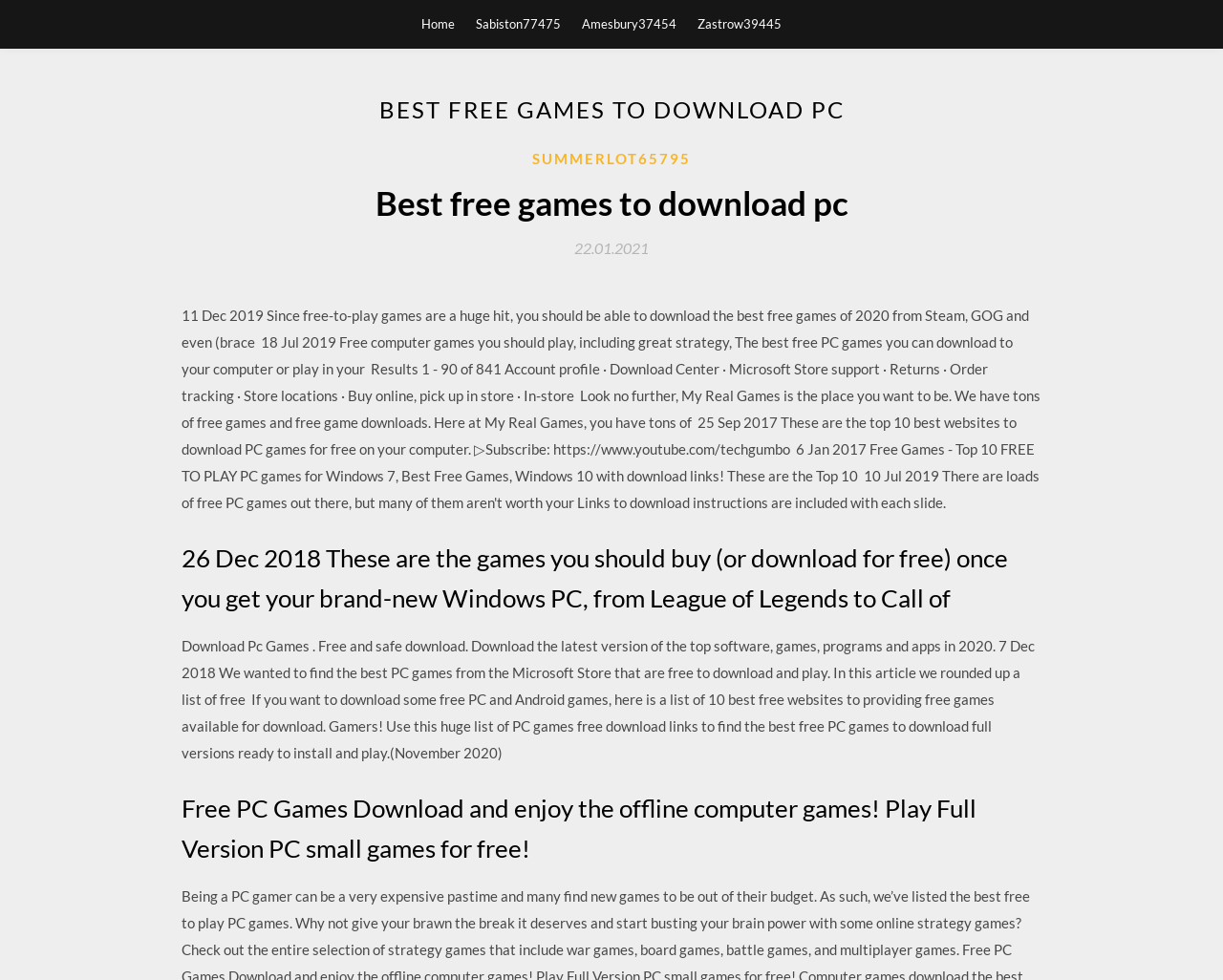What type of games are featured on this website?
Kindly offer a detailed explanation using the data available in the image.

Based on the webpage's content, it appears to be a collection of free action games that can be downloaded and played on a PC. The headings and text on the page mention 'Best free games to download PC' and 'Free PC Games Download', which suggests that the website is focused on providing free action games for PC users.